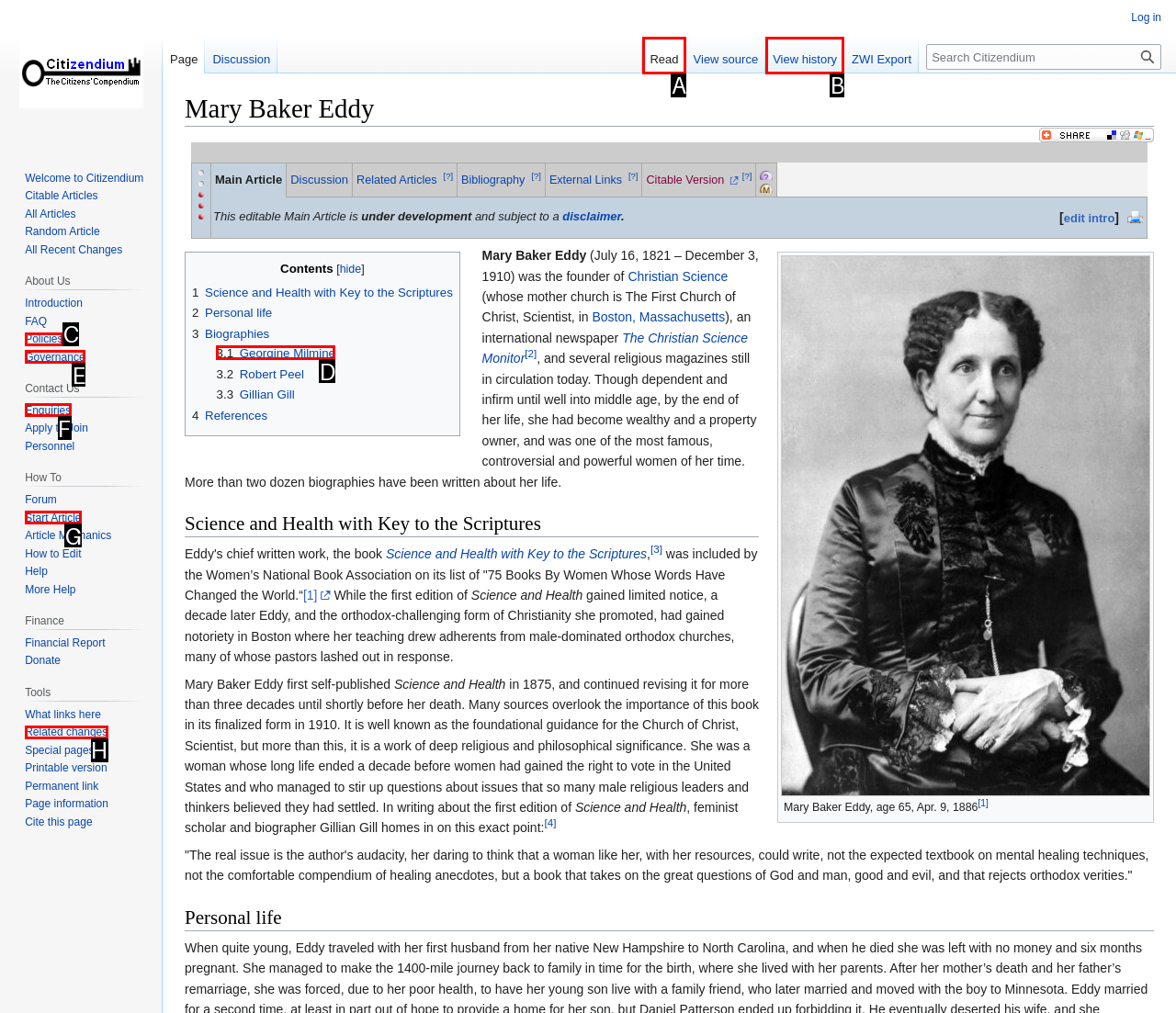Tell me which option best matches the description: 3.1 Georgine Milmine
Answer with the option's letter from the given choices directly.

D